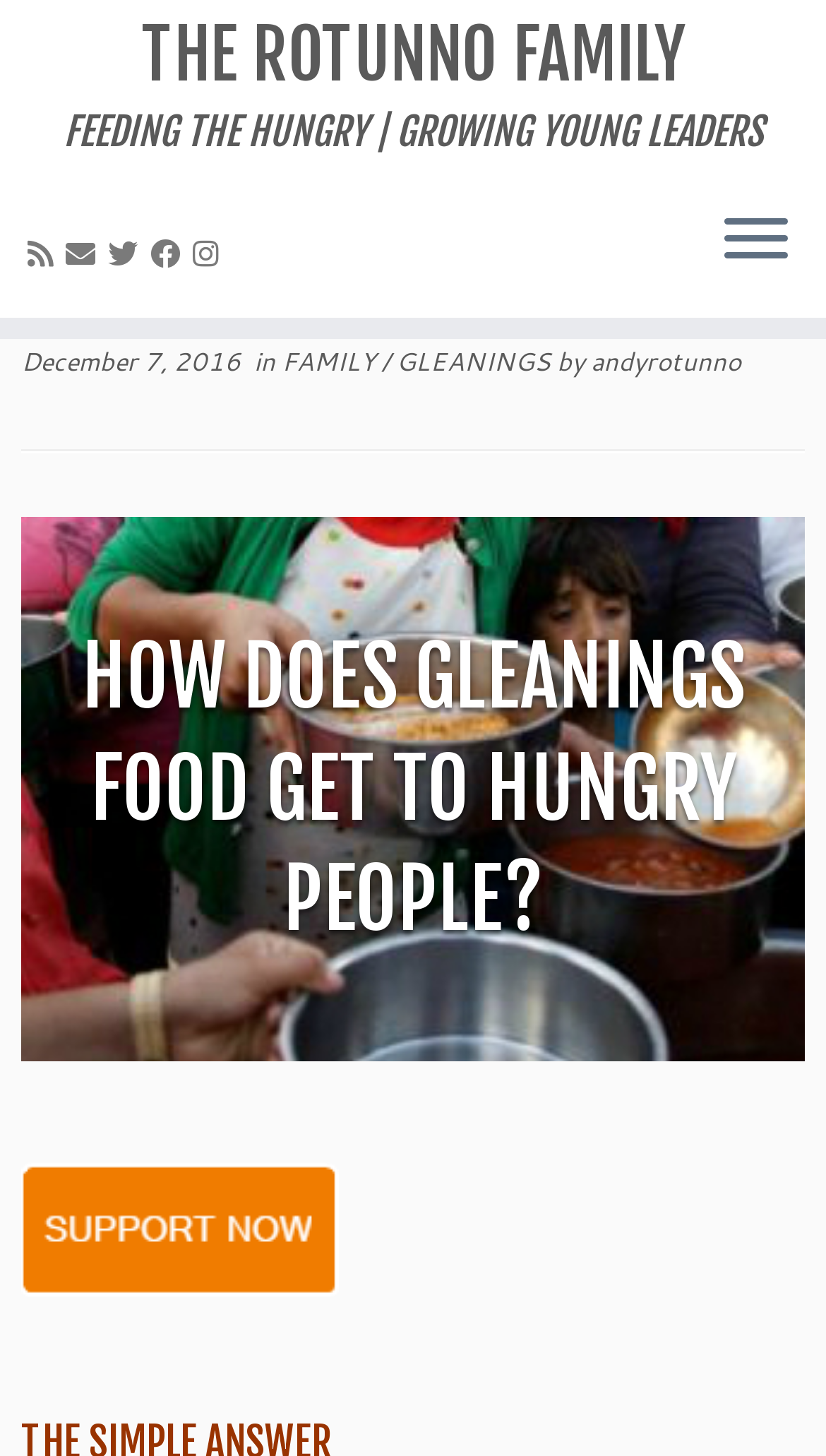Please indicate the bounding box coordinates of the element's region to be clicked to achieve the instruction: "View the image". Provide the coordinates as four float numbers between 0 and 1, i.e., [left, top, right, bottom].

[0.026, 0.773, 0.41, 0.918]